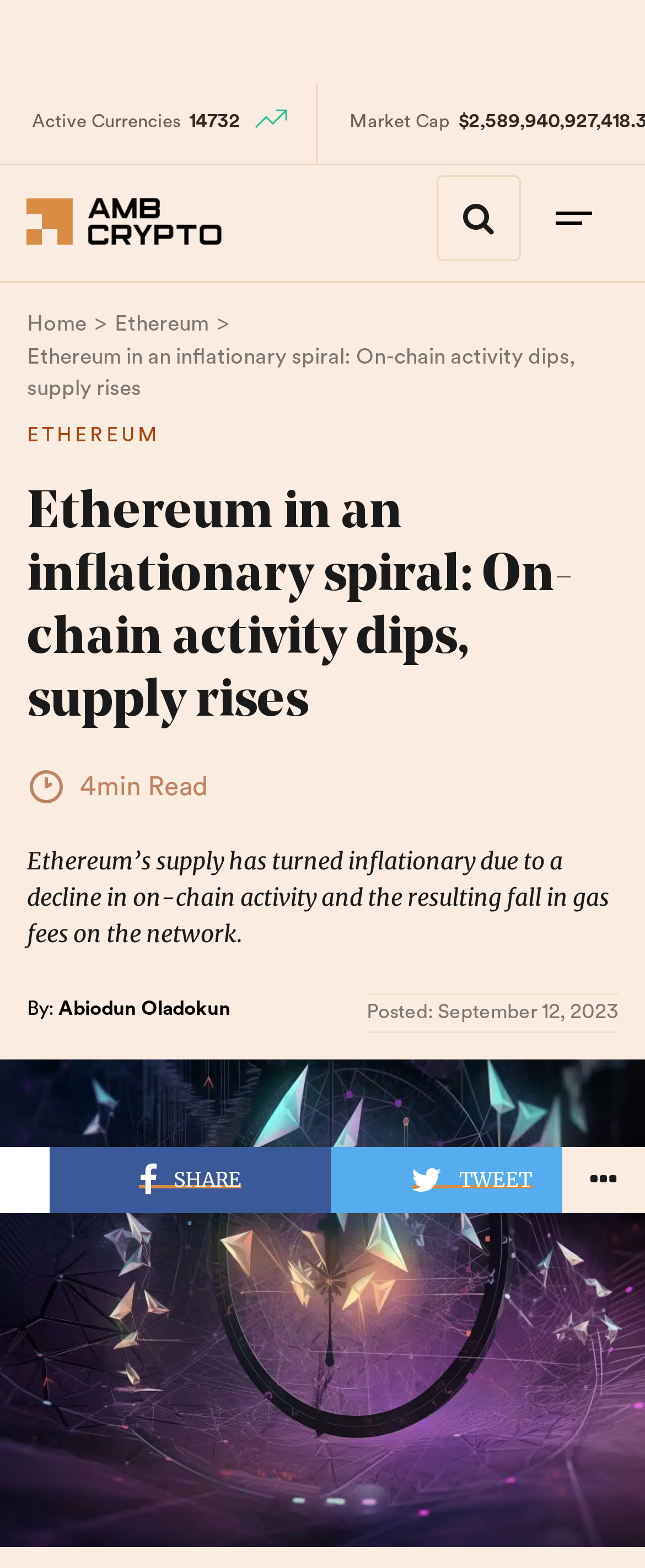What is the current market capitalization?
Based on the image, answer the question with as much detail as possible.

The webpage does not provide the current market capitalization, but it shows the 'Market Cap' label, indicating that this information might be available elsewhere on the website.